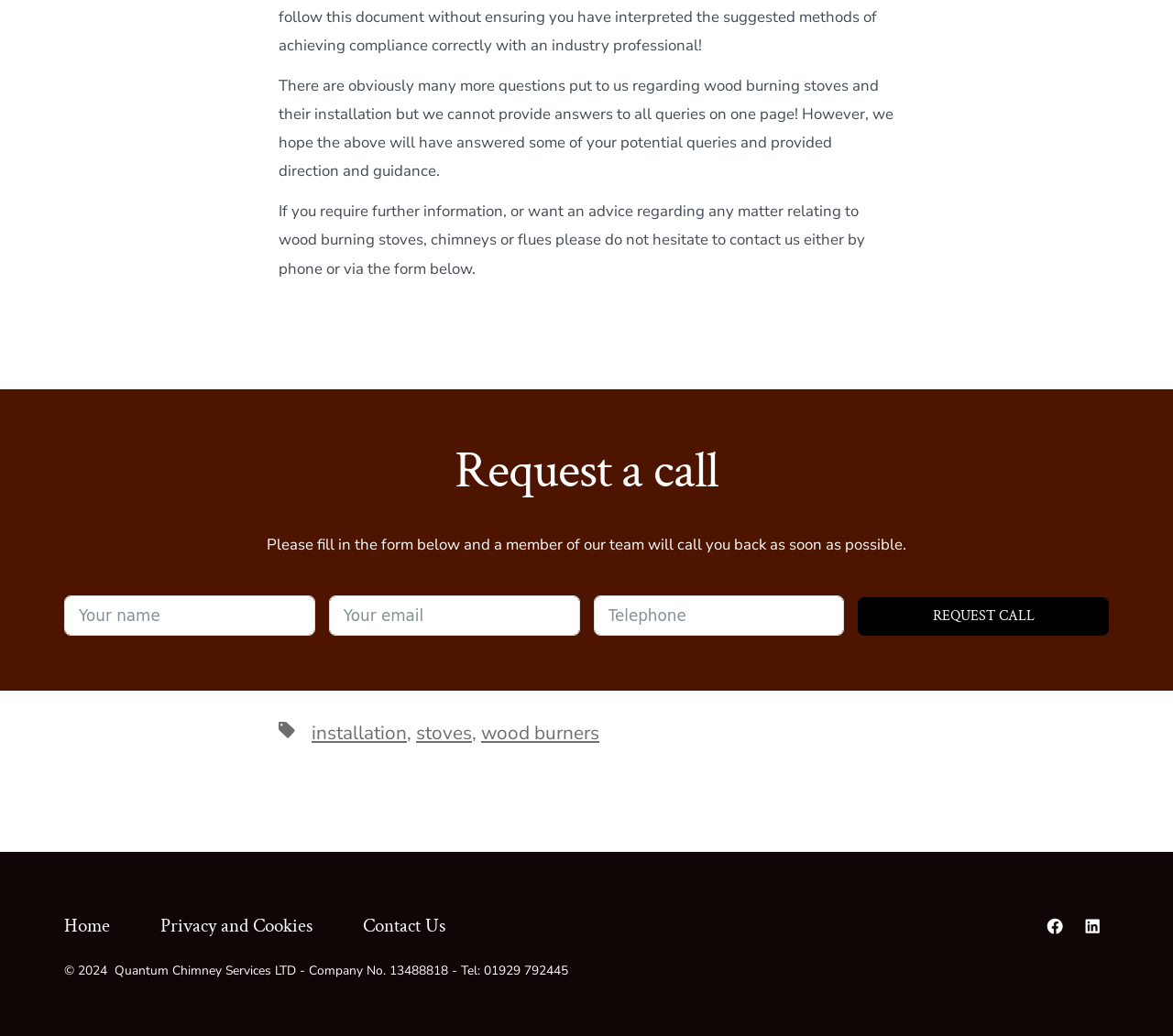Determine the bounding box coordinates for the area you should click to complete the following instruction: "click installation link".

[0.266, 0.695, 0.347, 0.719]